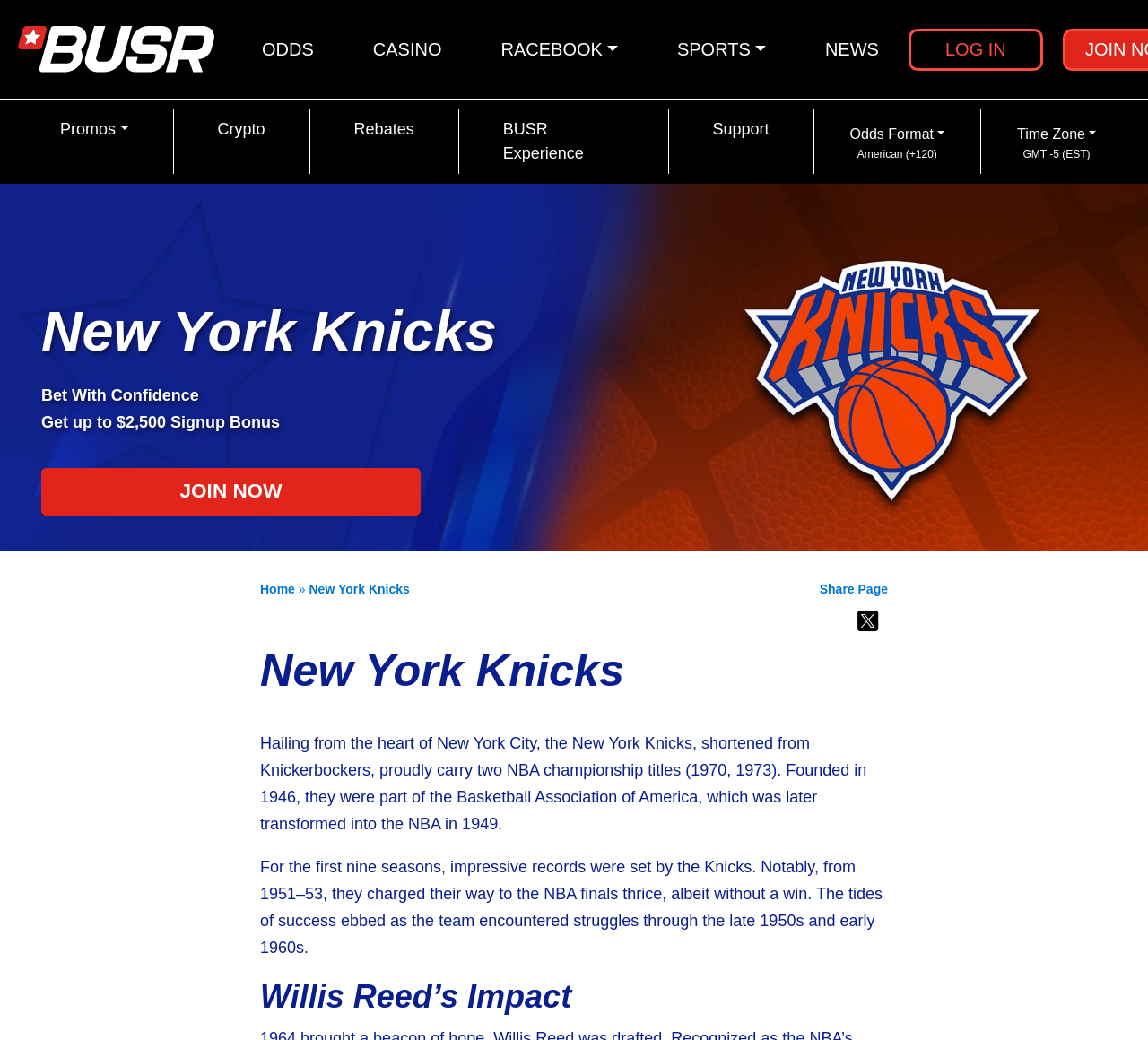Based on the image, provide a detailed and complete answer to the question: 
How many NBA championship titles does the New York Knicks have?

I found the answer by reading the text about the team's history, which states that the Knicks 'proudly carry two NBA championship titles (1970, 1973)'.